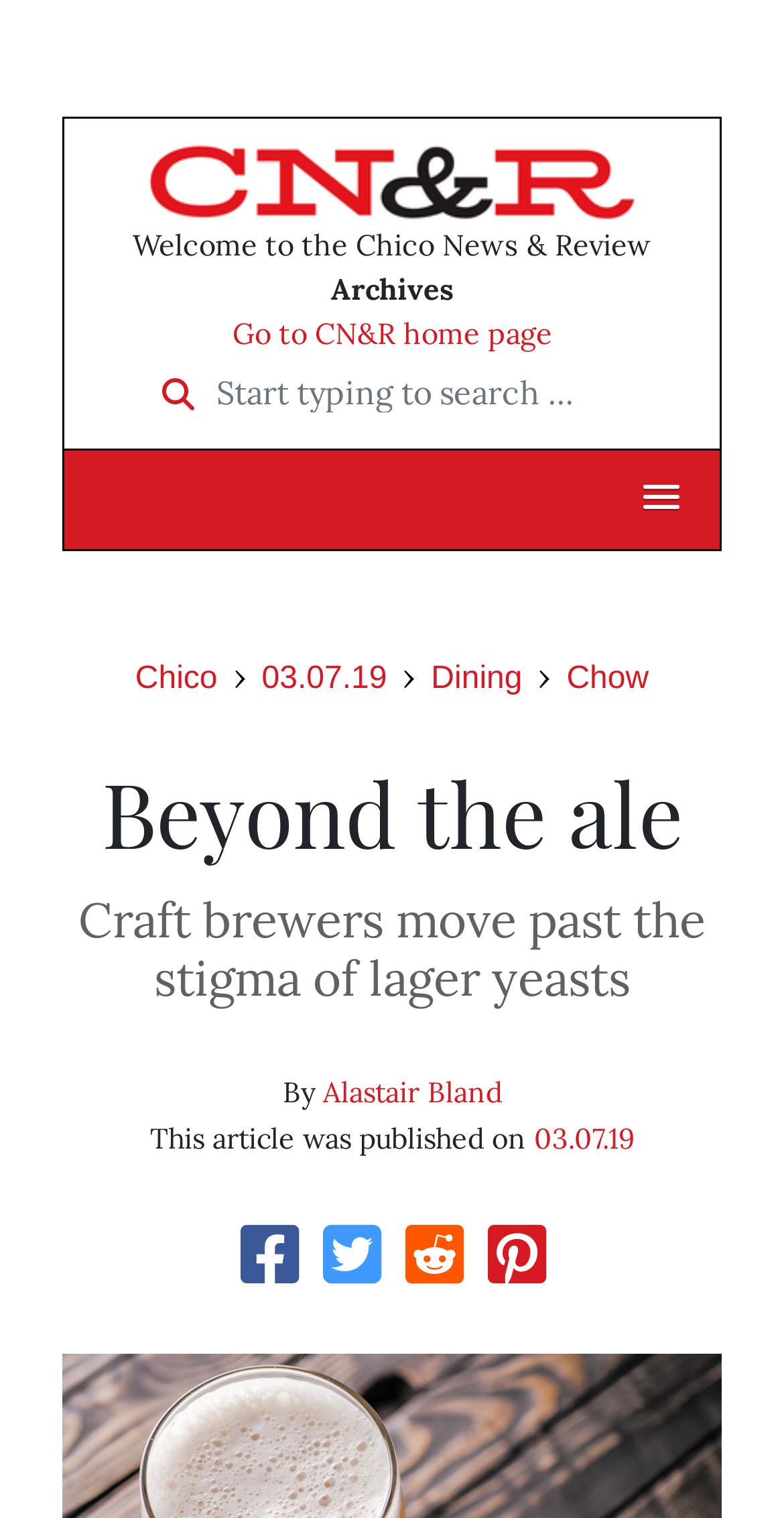What is the date of the article?
Craft a detailed and extensive response to the question.

I determined the date of the article by examining the link elements near the top of the page and found the link '03.07.19' which is likely the date of the article.